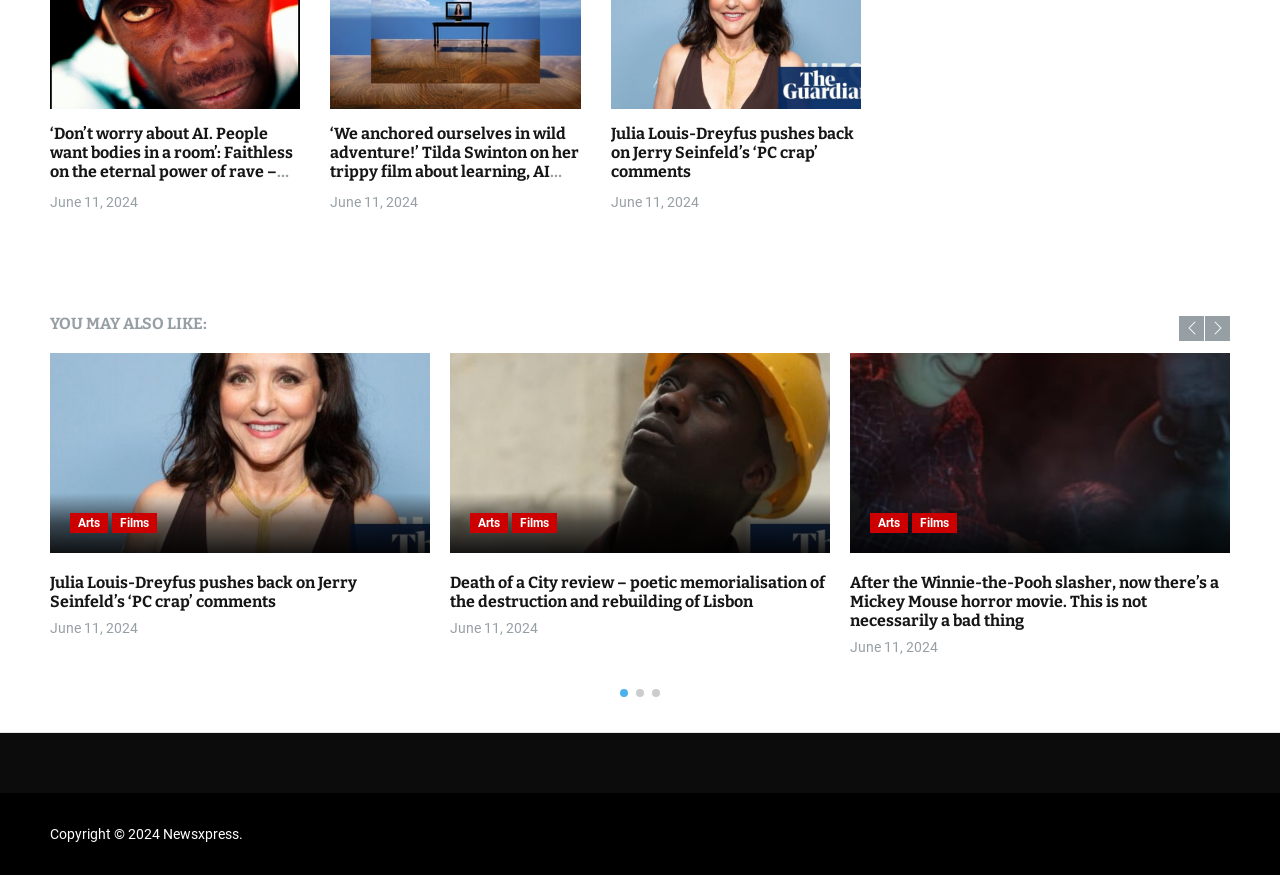Locate the bounding box coordinates of the clickable region necessary to complete the following instruction: "View the best films of 2024 in the UK so far". Provide the coordinates in the format of four float numbers between 0 and 1, i.e., [left, top, right, bottom].

[0.039, 0.403, 0.336, 0.632]